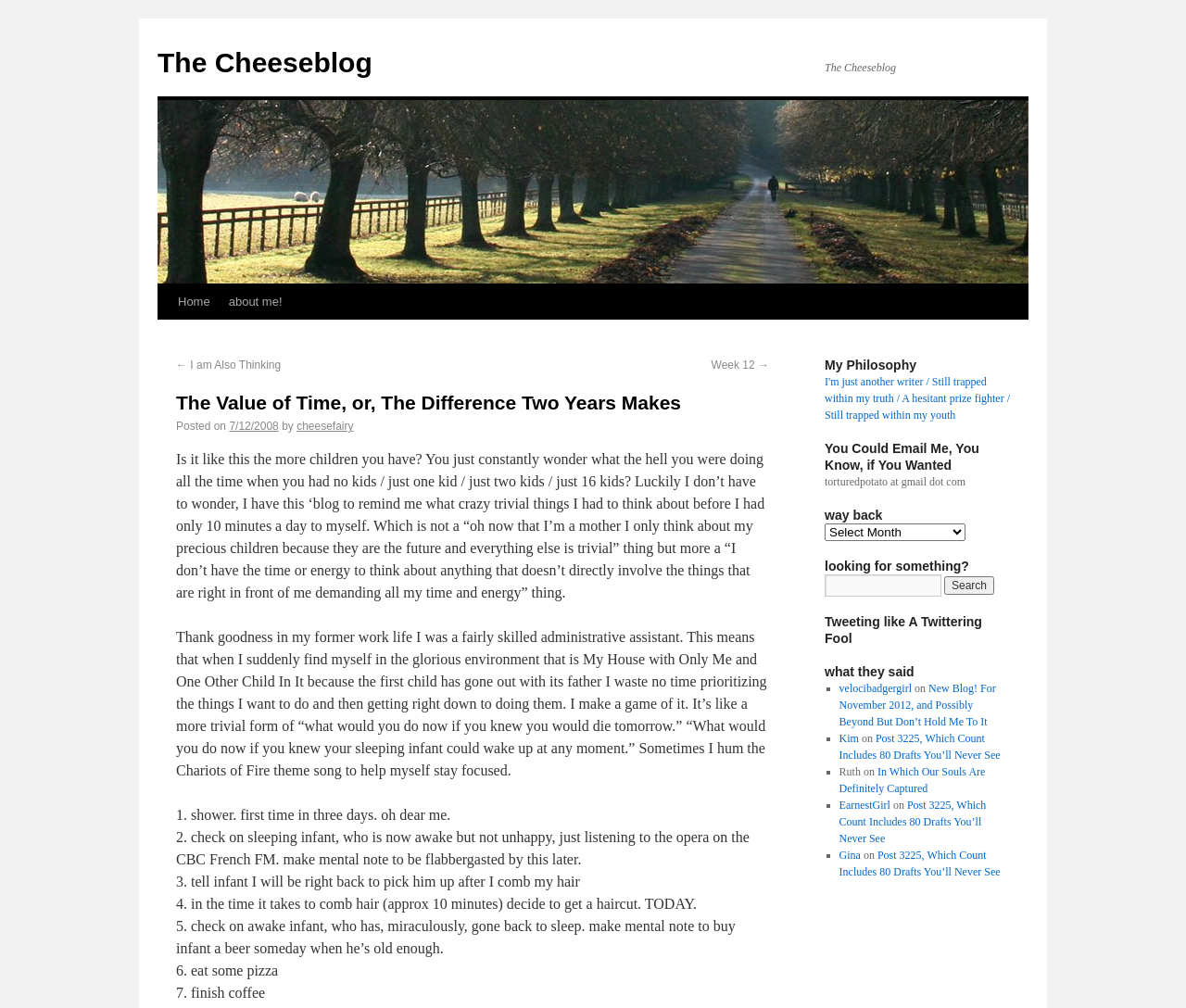Please identify the coordinates of the bounding box for the clickable region that will accomplish this instruction: "Click on the 'Home' link".

[0.142, 0.282, 0.185, 0.317]